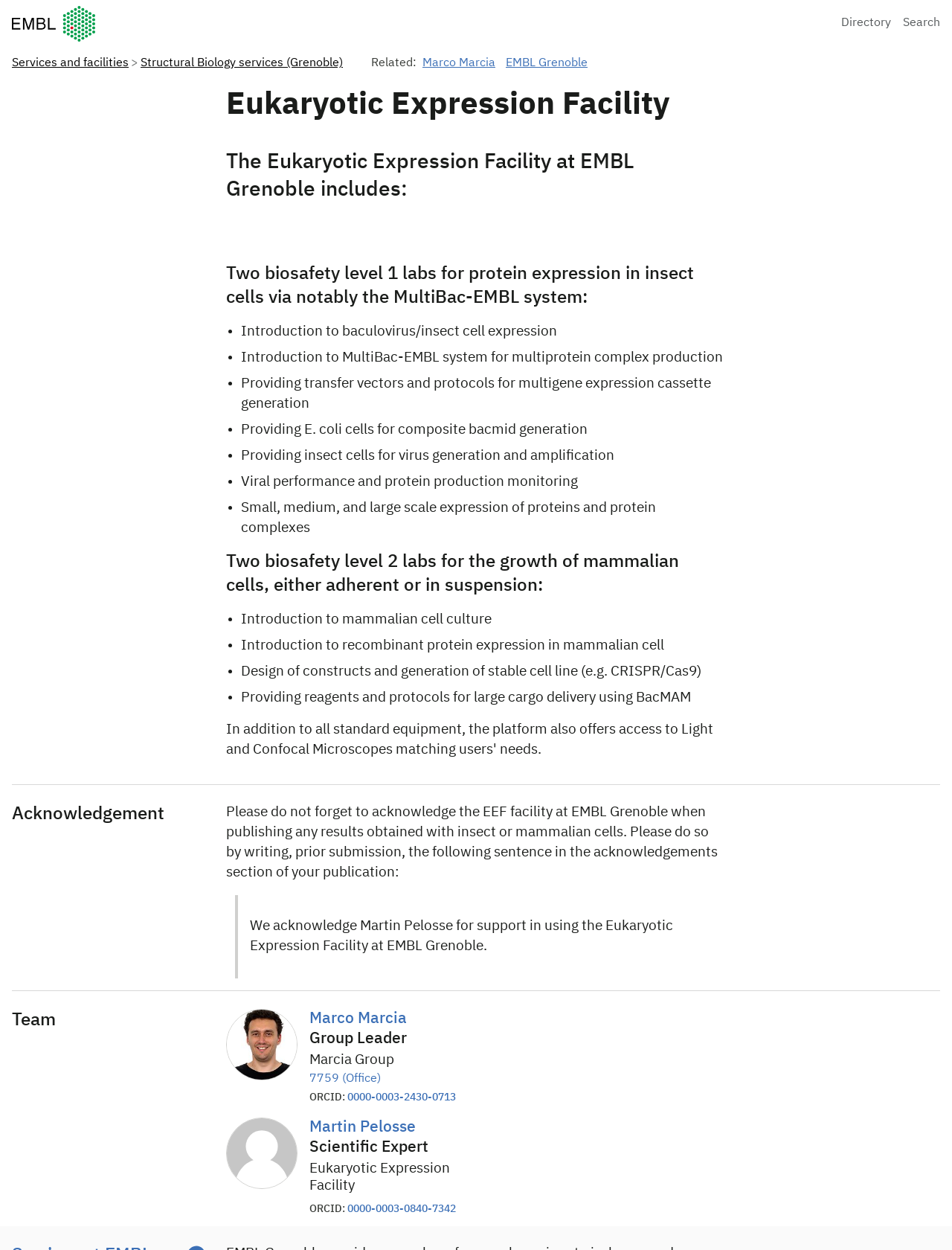What is the acknowledgement sentence to be written in publications?
Please give a detailed and elaborate explanation in response to the question.

Under the heading 'Acknowledgement', it is mentioned that 'Please do not forget to acknowledge the EEF facility at EMBL Grenoble when publishing any results obtained with insect or mammalian cells. Please do so by writing, prior submission, the following sentence in the acknowledgements section of your publication:', followed by the acknowledgement sentence.